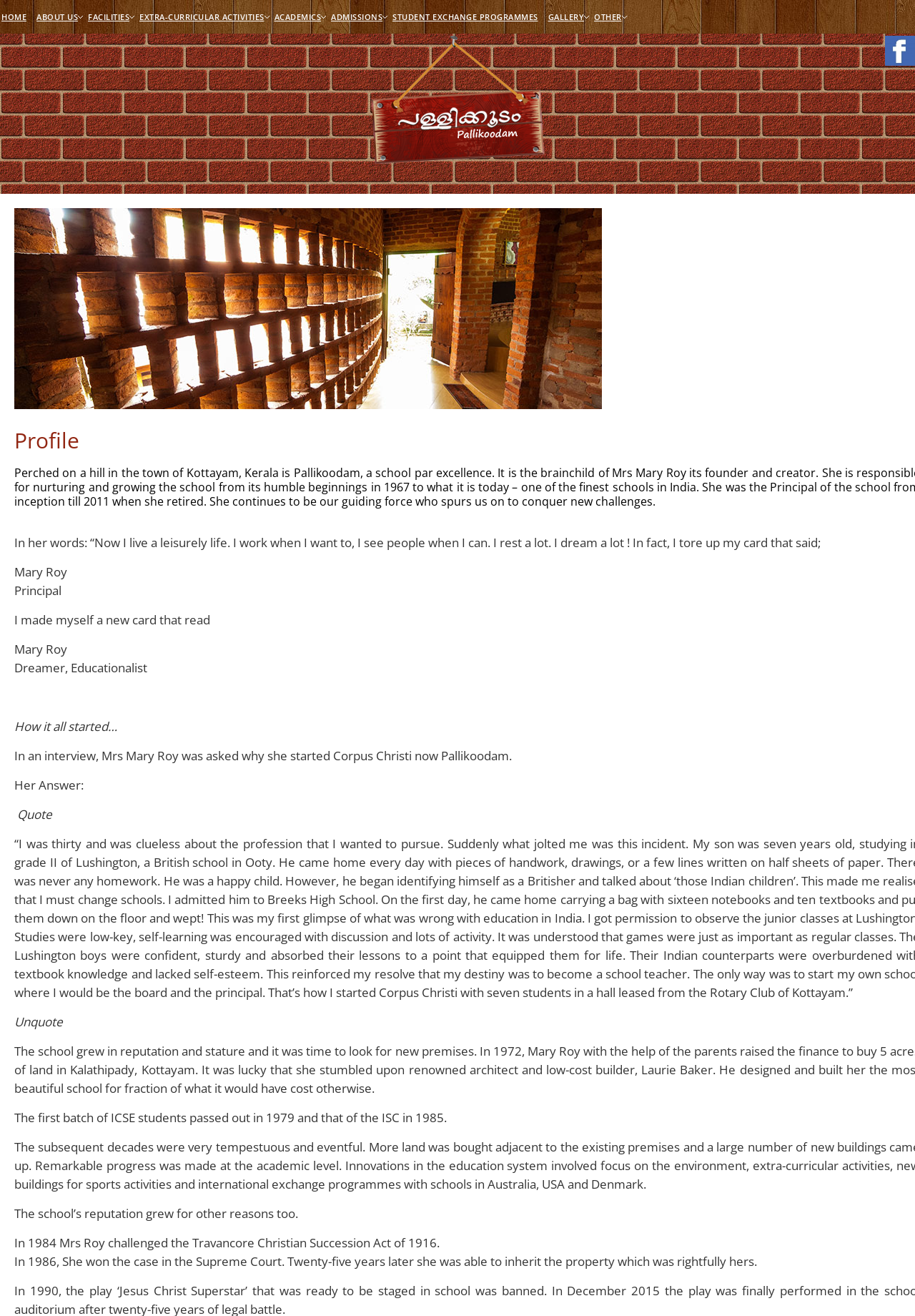Describe in detail what you see on the webpage.

The webpage is titled "Pallikoodam" and appears to be a school or educational institution's website. At the top, there is a navigation menu with 9 links: "HOME", "ABOUT US", "FACILITIES", "EXTRA-CURRICULAR ACTIVITIES", "ACADEMICS", "ADMISSIONS", "STUDENT EXCHANGE PROGRAMMES", "GALLERY", and "OTHER". These links are positioned horizontally, side by side, and take up the top portion of the page.

To the right of the navigation menu, there is a small image. Below the navigation menu, there is a prominent link with no text, which is centered on the page. 

Further down, there is a large image with a caption "admission-forms". This image takes up a significant portion of the page. Below the image, there is a paragraph of text that describes a story about a woman who won a case in the Supreme Court and inherited a property 25 years later. This text is positioned at the bottom of the page.